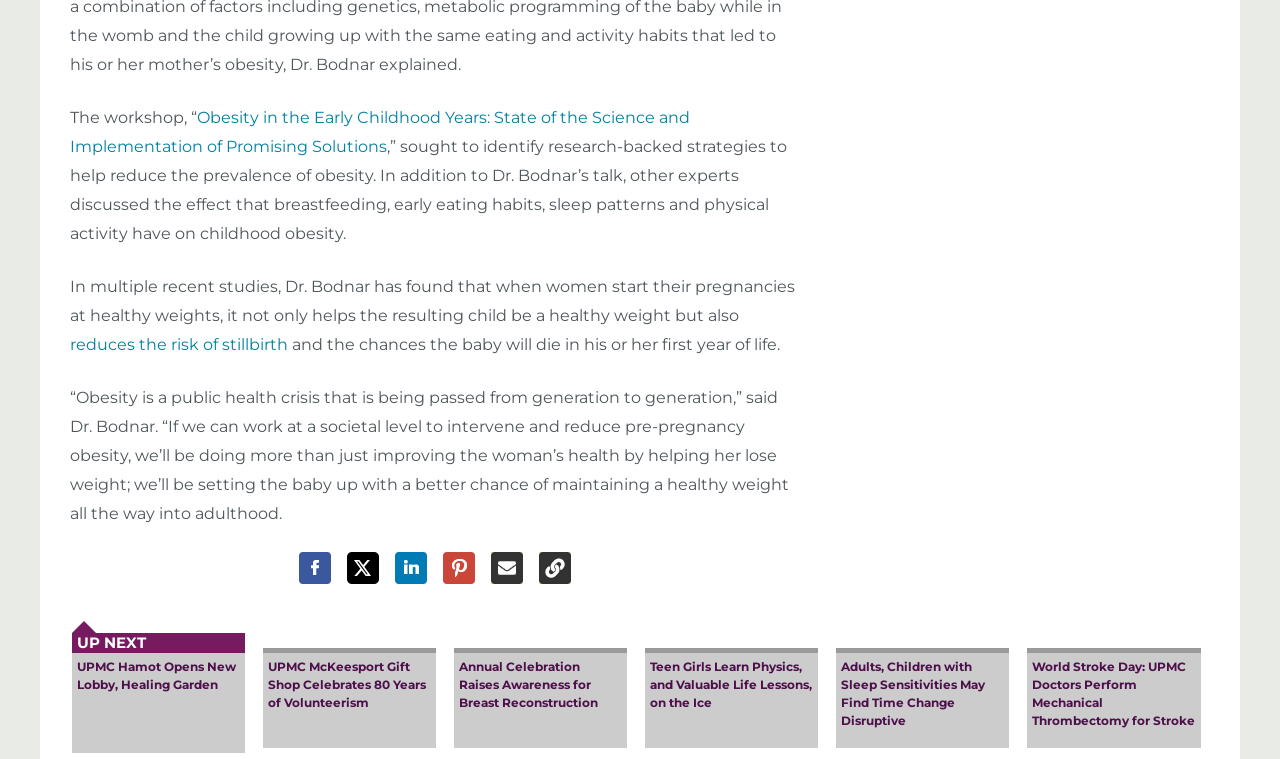Respond to the question below with a single word or phrase:
How many social media links are available?

5